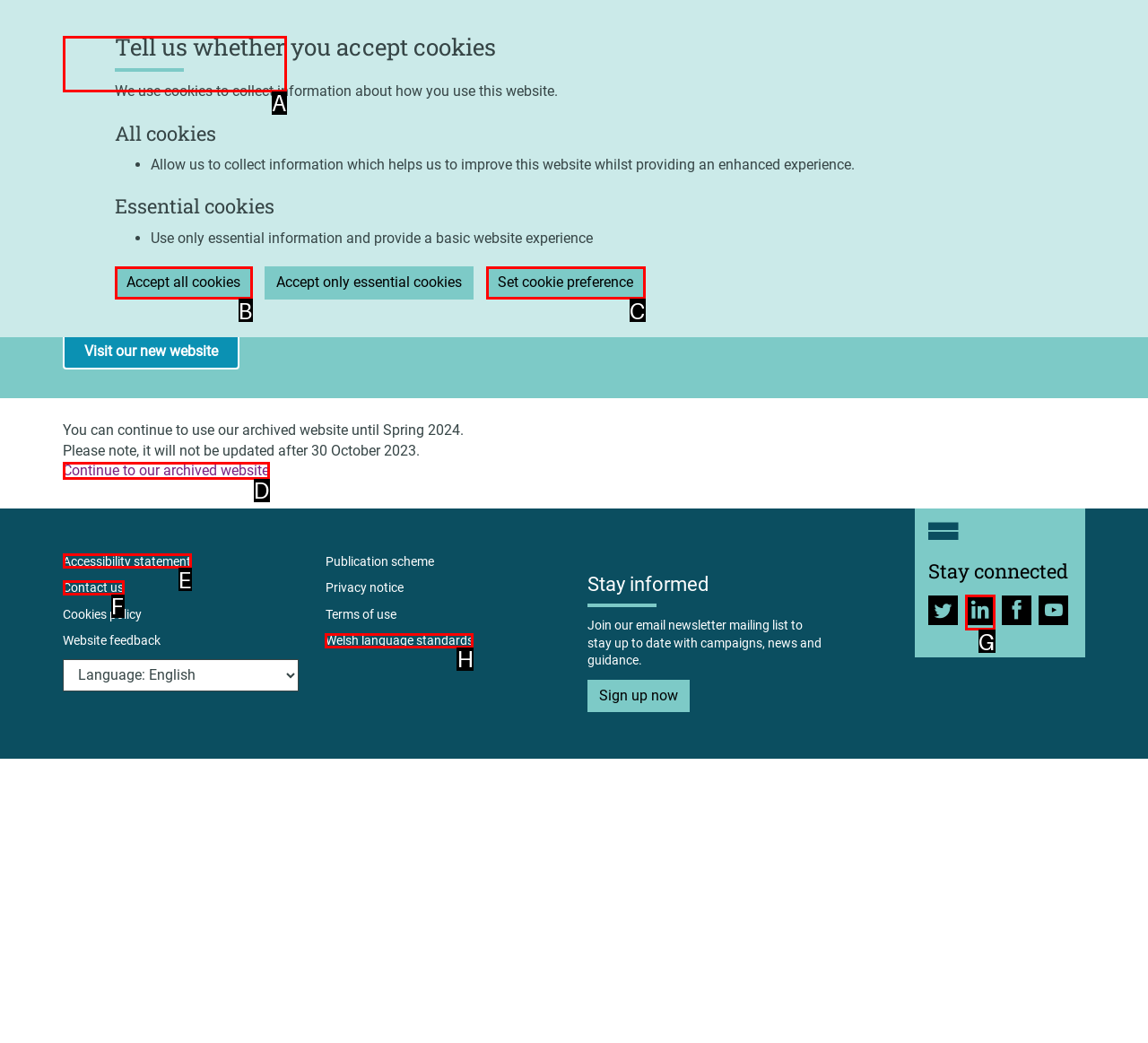Choose the HTML element that aligns with the description: Contact us. Indicate your choice by stating the letter.

F